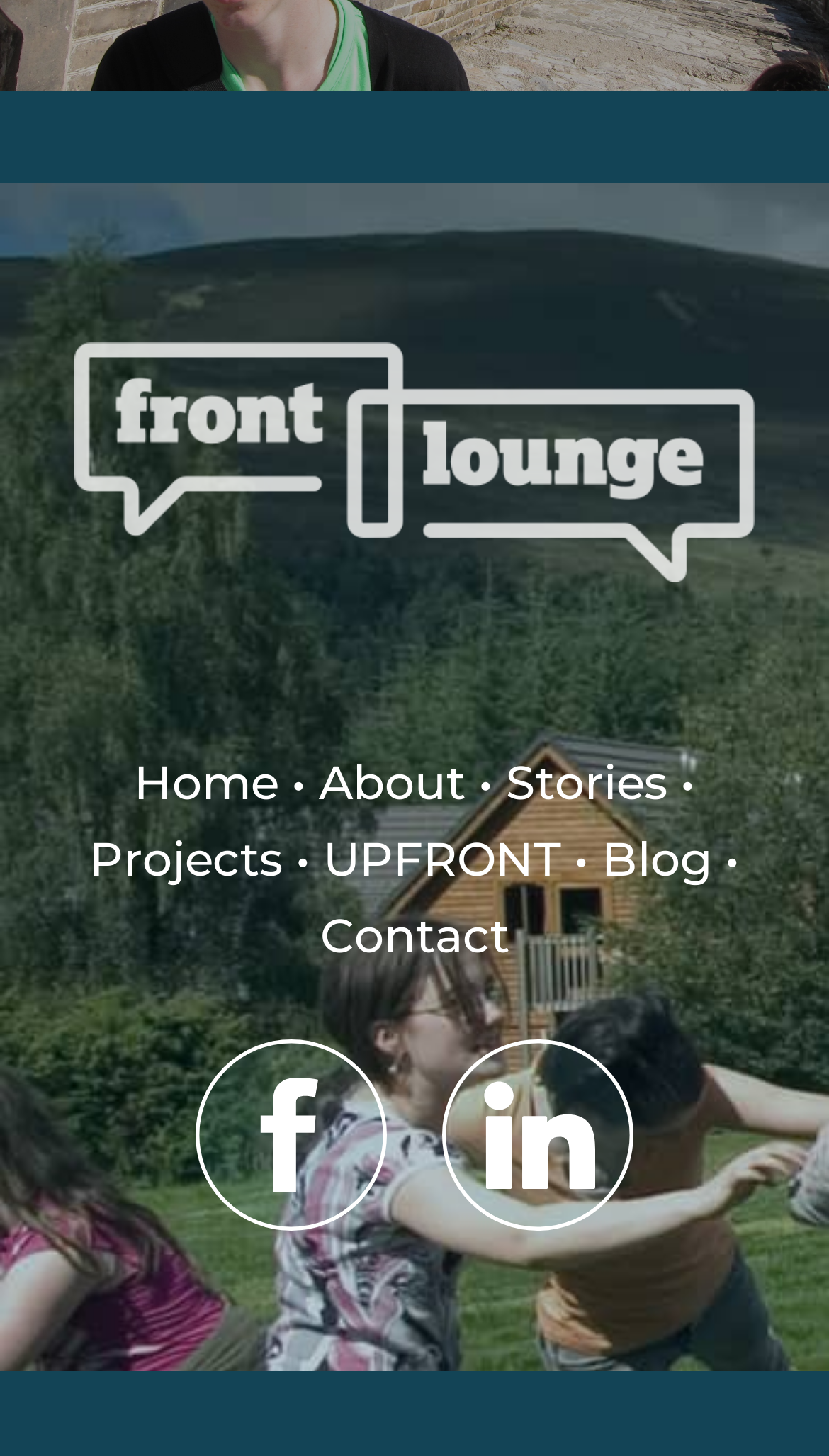How many images are there on the webpage?
Carefully examine the image and provide a detailed answer to the question.

I searched for image elements on the webpage and found four images, two of which are associated with links and two are standalone images.